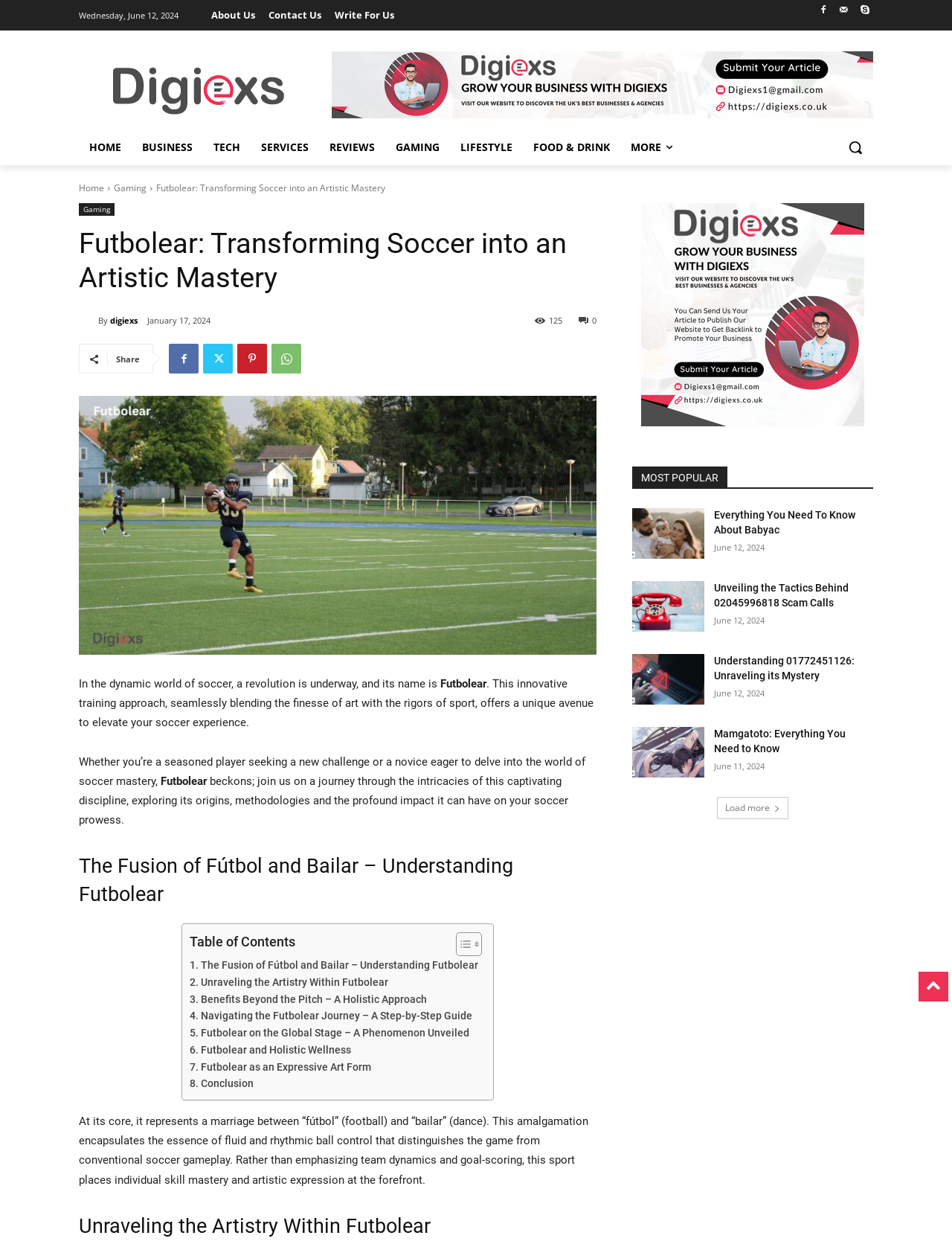Given the element description: "parent_node: By title="digiexs"", predict the bounding box coordinates of this UI element. The coordinates must be four float numbers between 0 and 1, given as [left, top, right, bottom].

[0.083, 0.251, 0.103, 0.263]